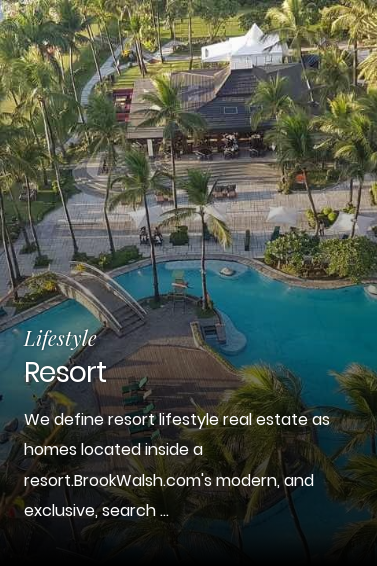What type of lifestyle does the resort community cater to?
Identify the answer in the screenshot and reply with a single word or phrase.

Serene and lavish